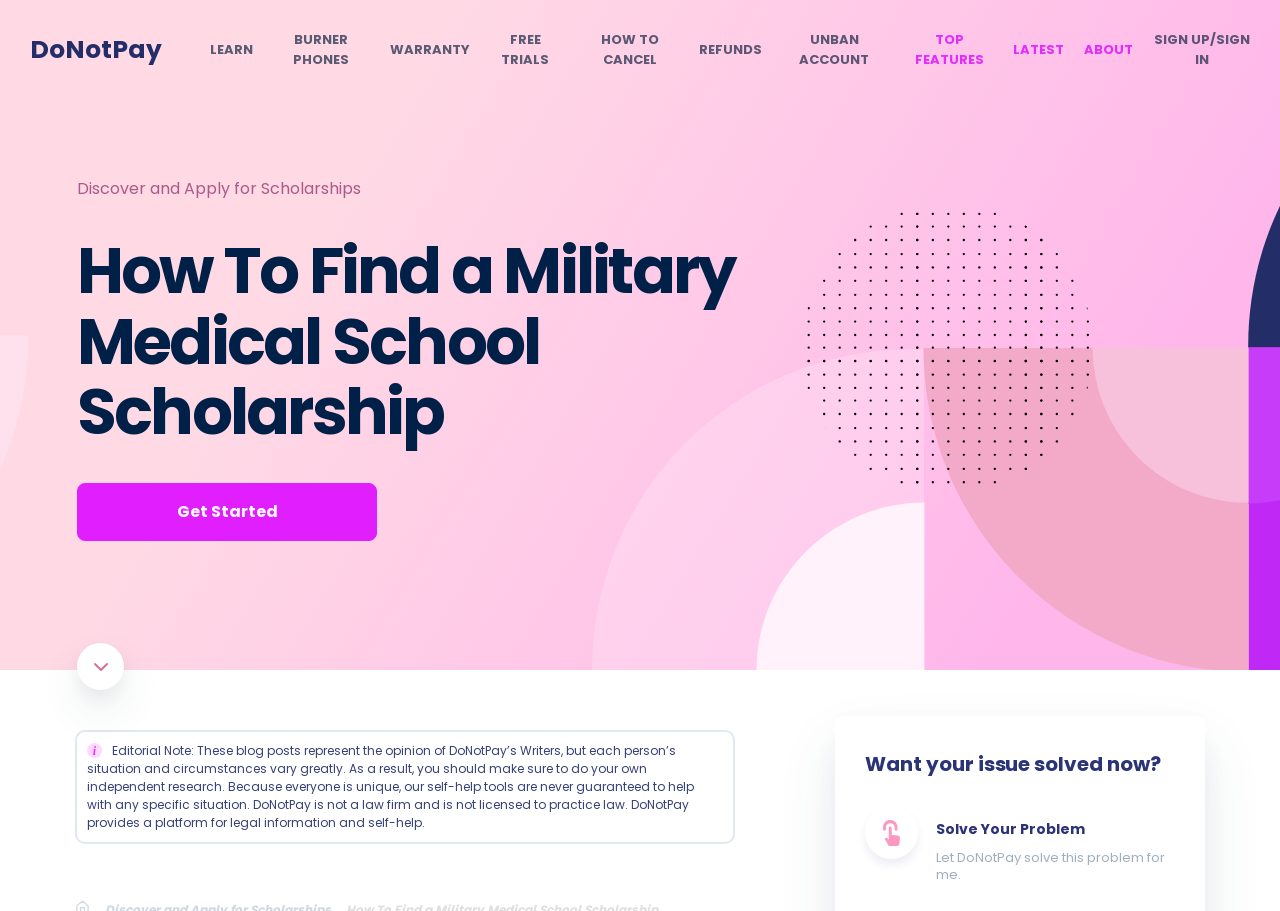Please indicate the bounding box coordinates of the element's region to be clicked to achieve the instruction: "Learn about military medical school scholarships". Provide the coordinates as four float numbers between 0 and 1, i.e., [left, top, right, bottom].

[0.164, 0.044, 0.198, 0.066]